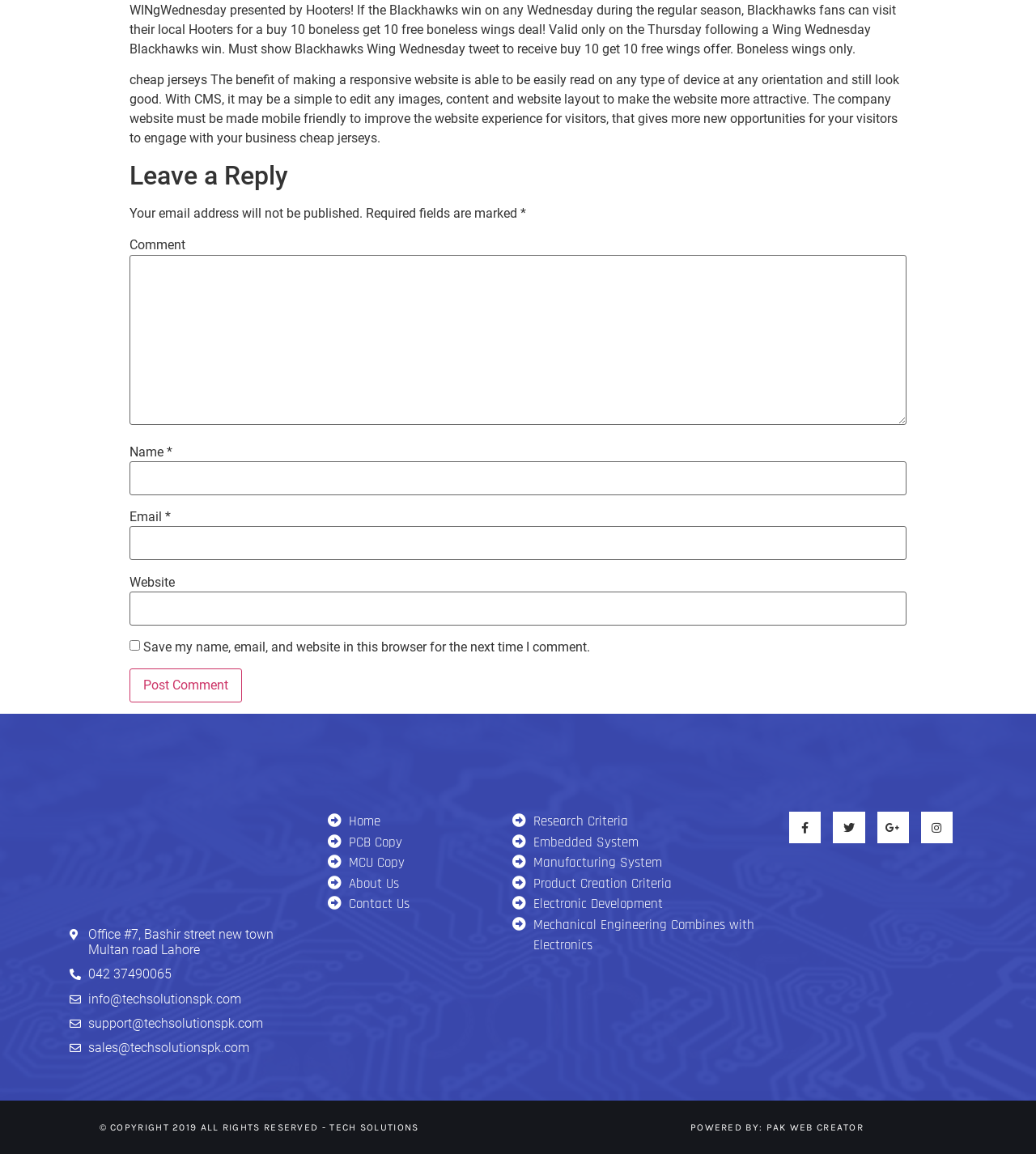Please locate the bounding box coordinates of the element that should be clicked to complete the given instruction: "Leave a comment".

[0.125, 0.139, 0.875, 0.166]